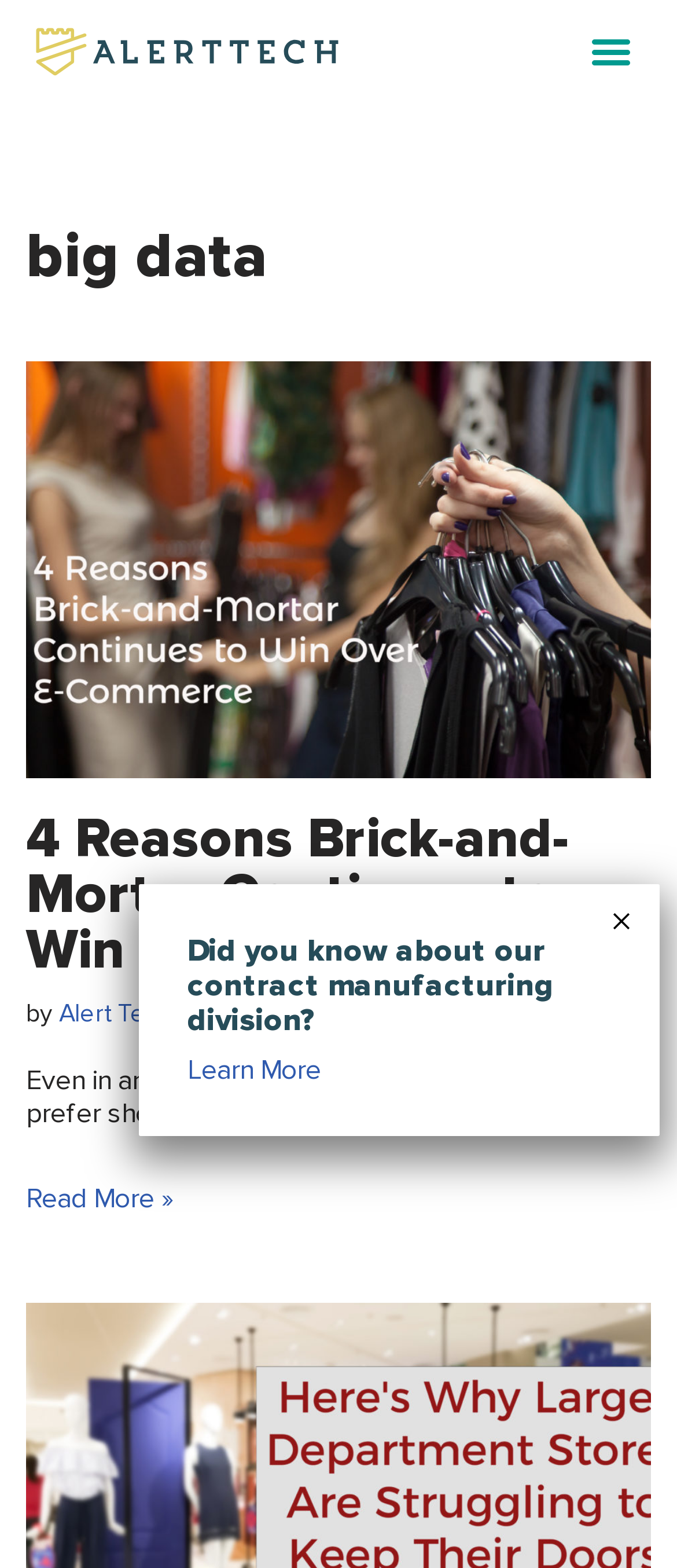Locate the bounding box coordinates of the element's region that should be clicked to carry out the following instruction: "Click the 'Menu Toggle' button". The coordinates need to be four float numbers between 0 and 1, i.e., [left, top, right, bottom].

[0.856, 0.013, 0.949, 0.053]